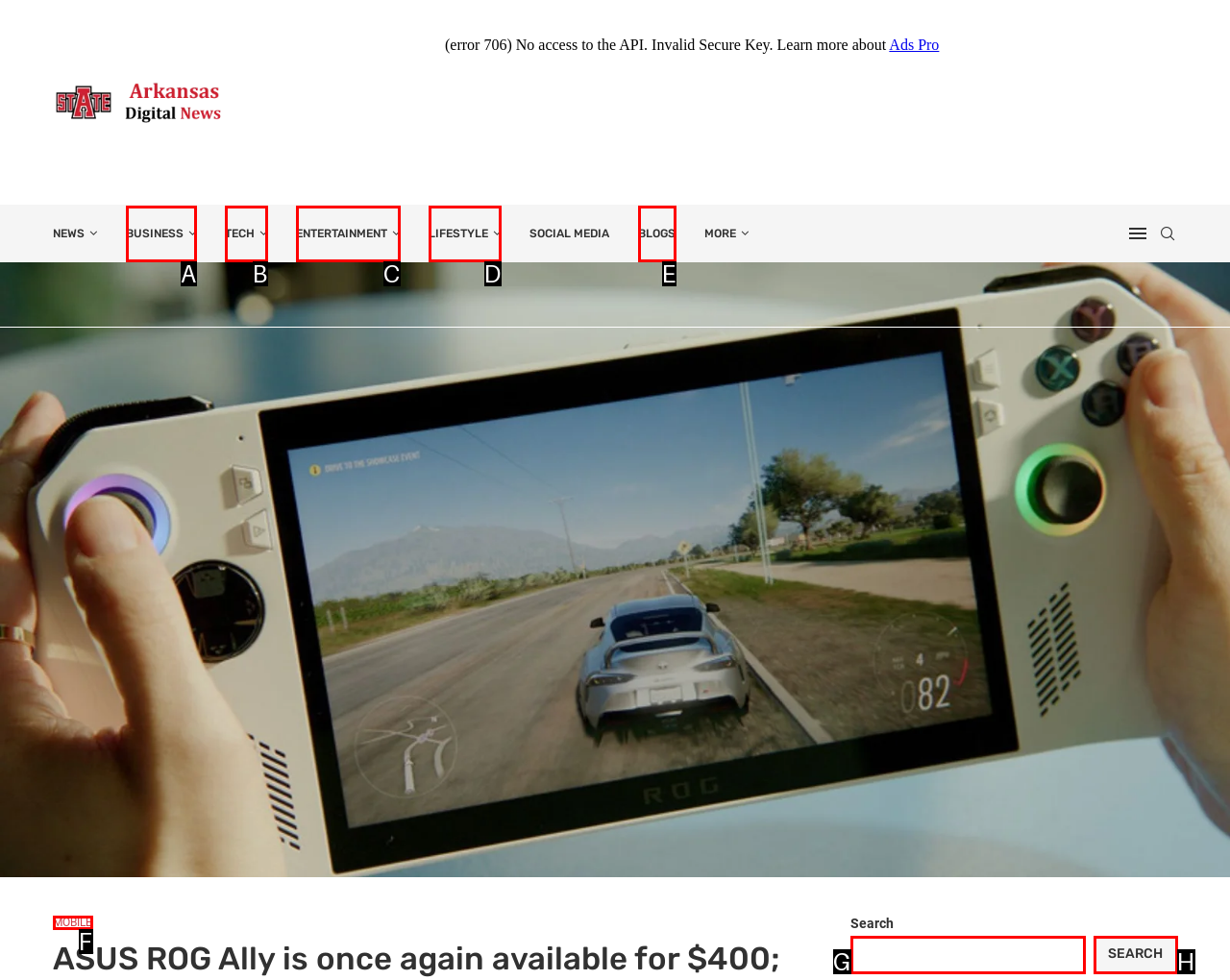Identify the letter corresponding to the UI element that matches this description: parent_node: SEARCH name="s"
Answer using only the letter from the provided options.

G